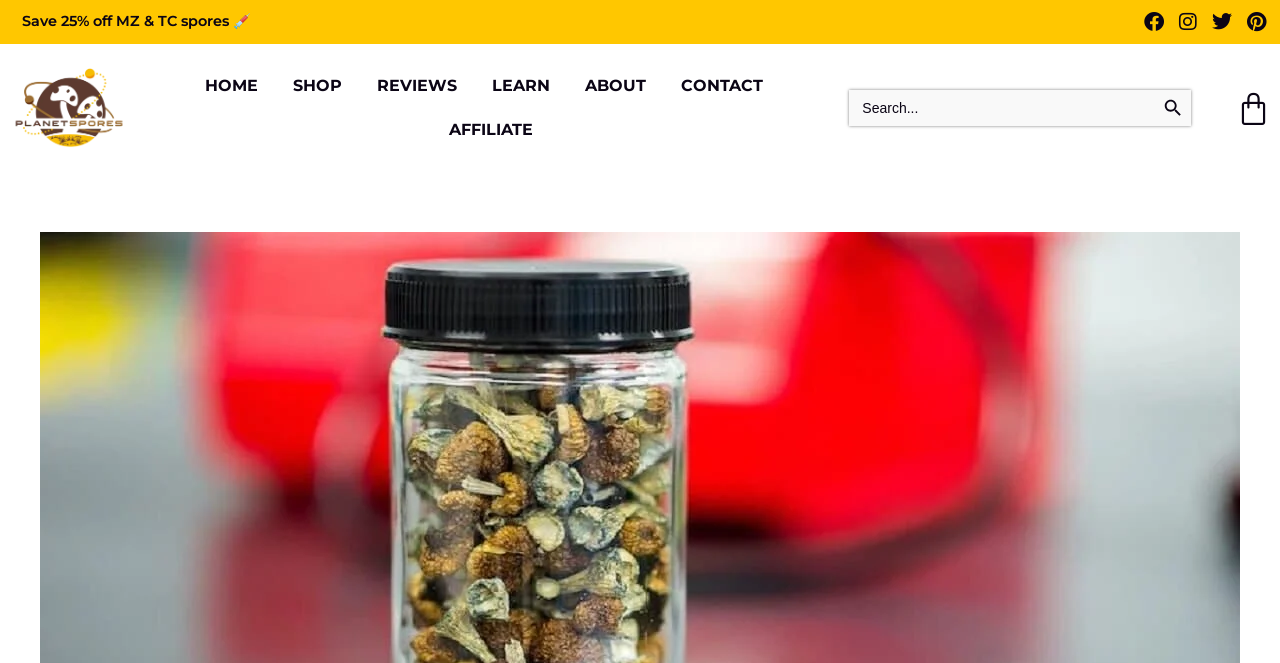Identify the bounding box of the HTML element described here: "AFFILIATE". Provide the coordinates as four float numbers between 0 and 1: [left, top, right, bottom].

[0.343, 0.163, 0.425, 0.229]